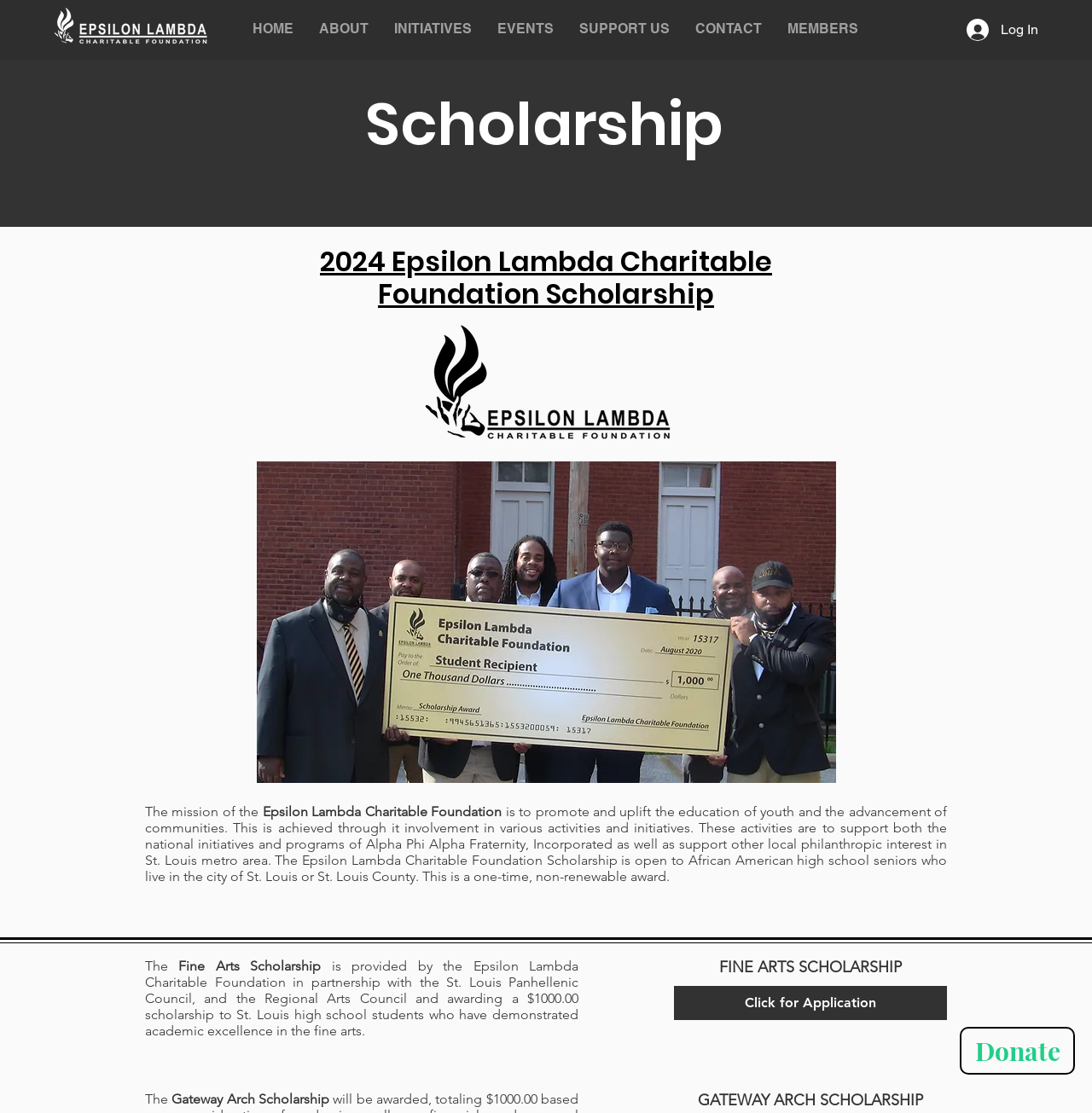Please locate the UI element described by "SUPPORT US" and provide its bounding box coordinates.

[0.519, 0.008, 0.625, 0.043]